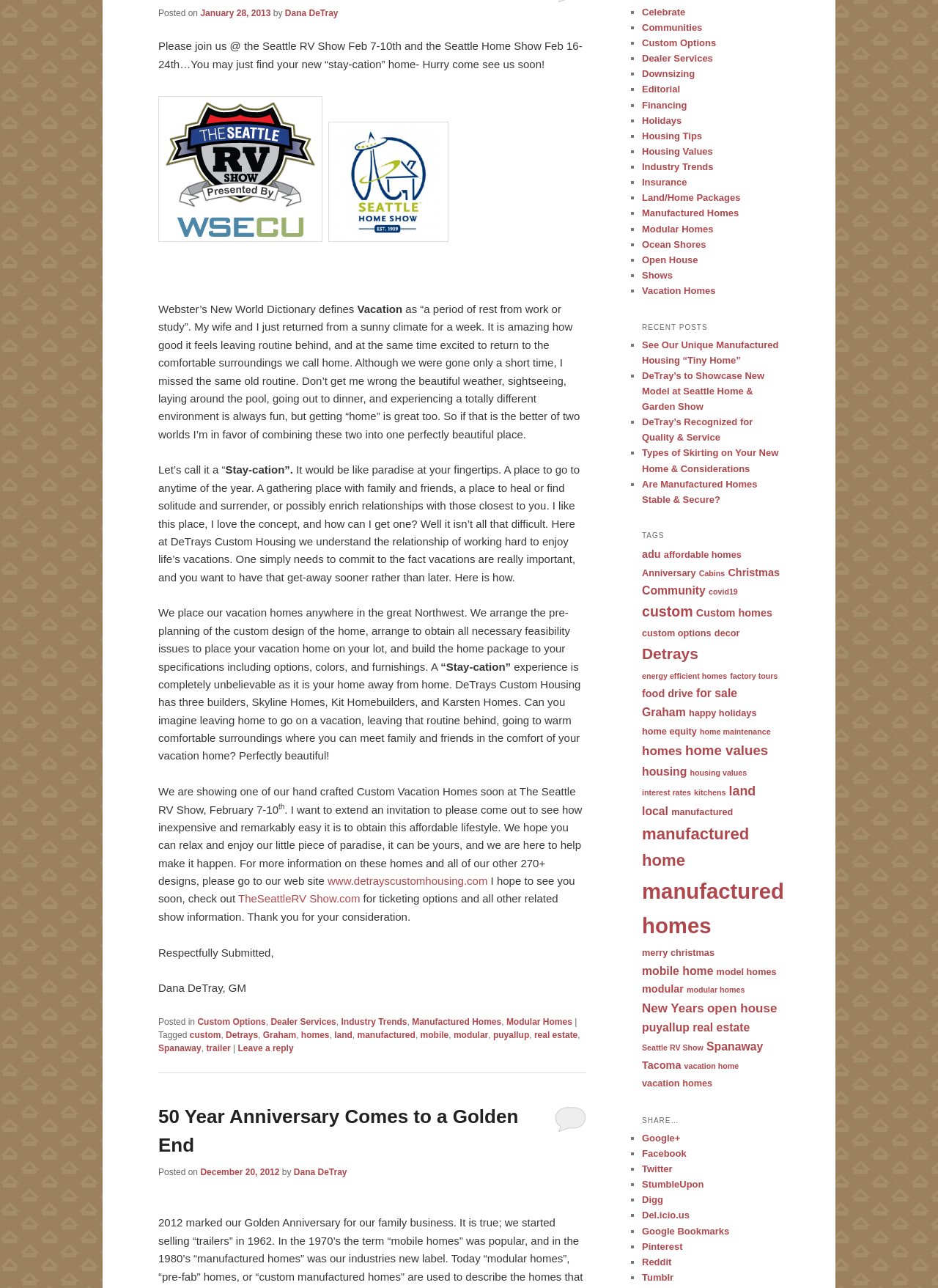Locate the bounding box of the UI element defined by this description: "title="home show pic"". The coordinates should be given as four float numbers between 0 and 1, formatted as [left, top, right, bottom].

[0.35, 0.18, 0.478, 0.189]